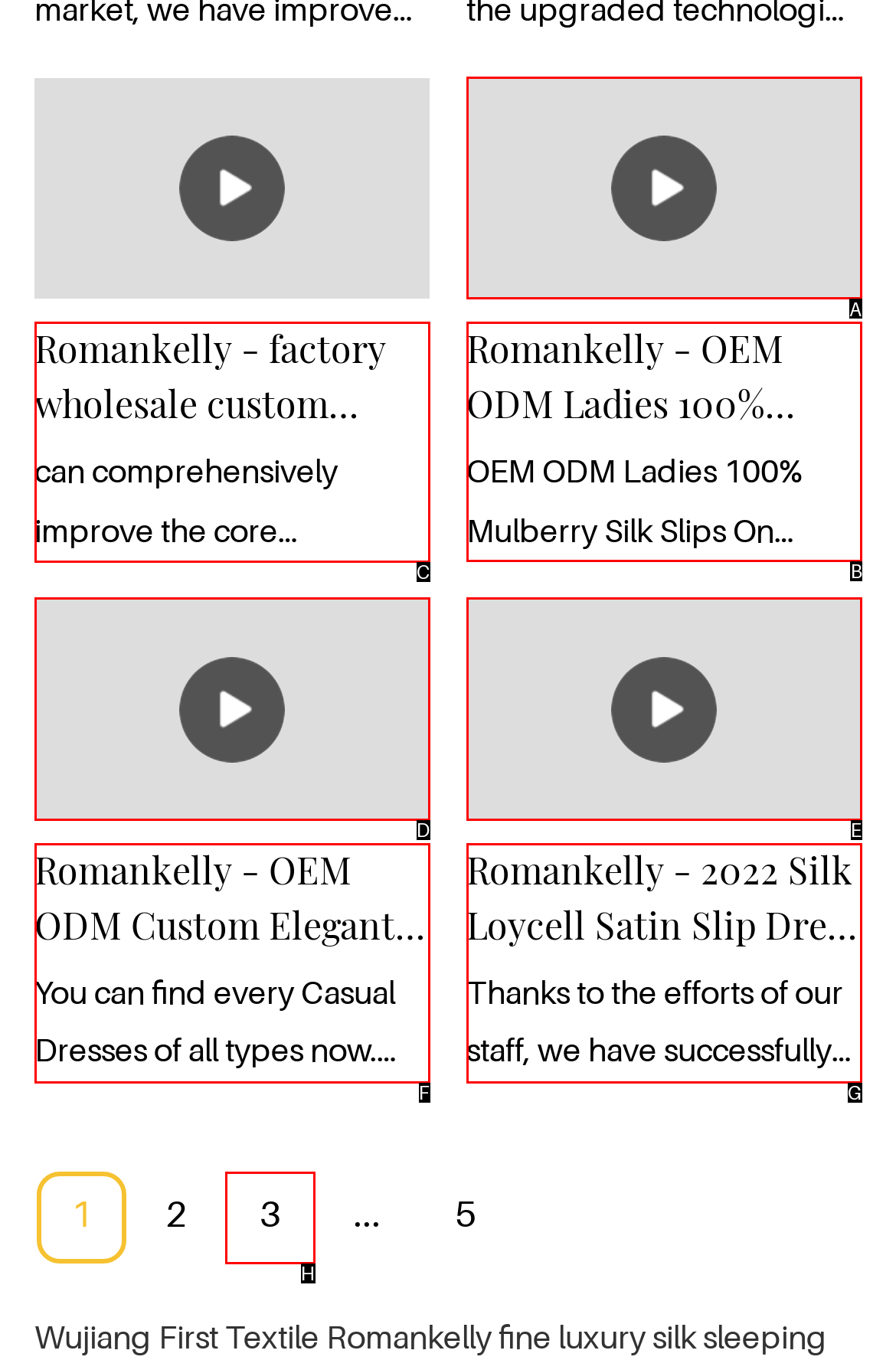For the task: Explore OEM ODM Ladies 100% Mulberry Silk Slips On Design Comfortable Soft Touch Sleeveless Sexy Bodycon Midi Dress Slip Dress, specify the letter of the option that should be clicked. Answer with the letter only.

B